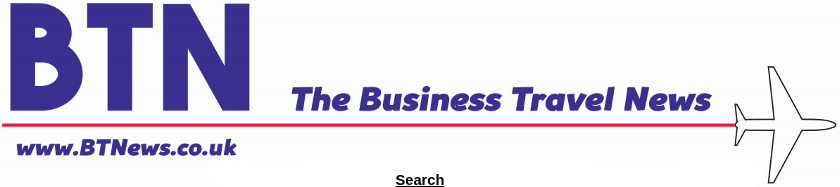Analyze the image and answer the question with as much detail as possible: 
What is the purpose of the red line in the design?

The subtle red line running parallel beneath the text adds a dynamic touch to the overall design, creating a sense of movement and energy, which is fitting for a publication focused on business travel.